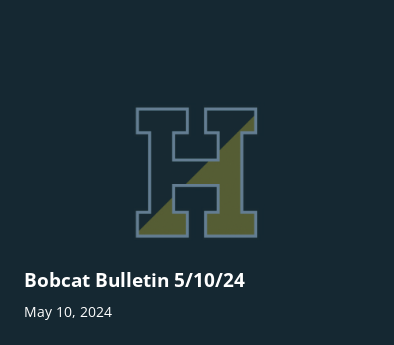Analyze the image and describe all key details you can observe.

The image features a stylized logo for the "Bobcat Bulletin" accompanied by the text "Bobcat Bulletin 5/10/24," indicating the date of May 10, 2024. The logo, prominently displayed, includes a distinctive letter "H" filled with a green and gold pattern, set against a dark background that enhances its visibility. This design likely represents a school or organization, serving as a visual anchor for the bulletin's content, which may include updates and announcements relevant to the community. The overall presentation conveys a sense of professionalism and engagement with the audience, perfect for a publication aimed at sharing important news.